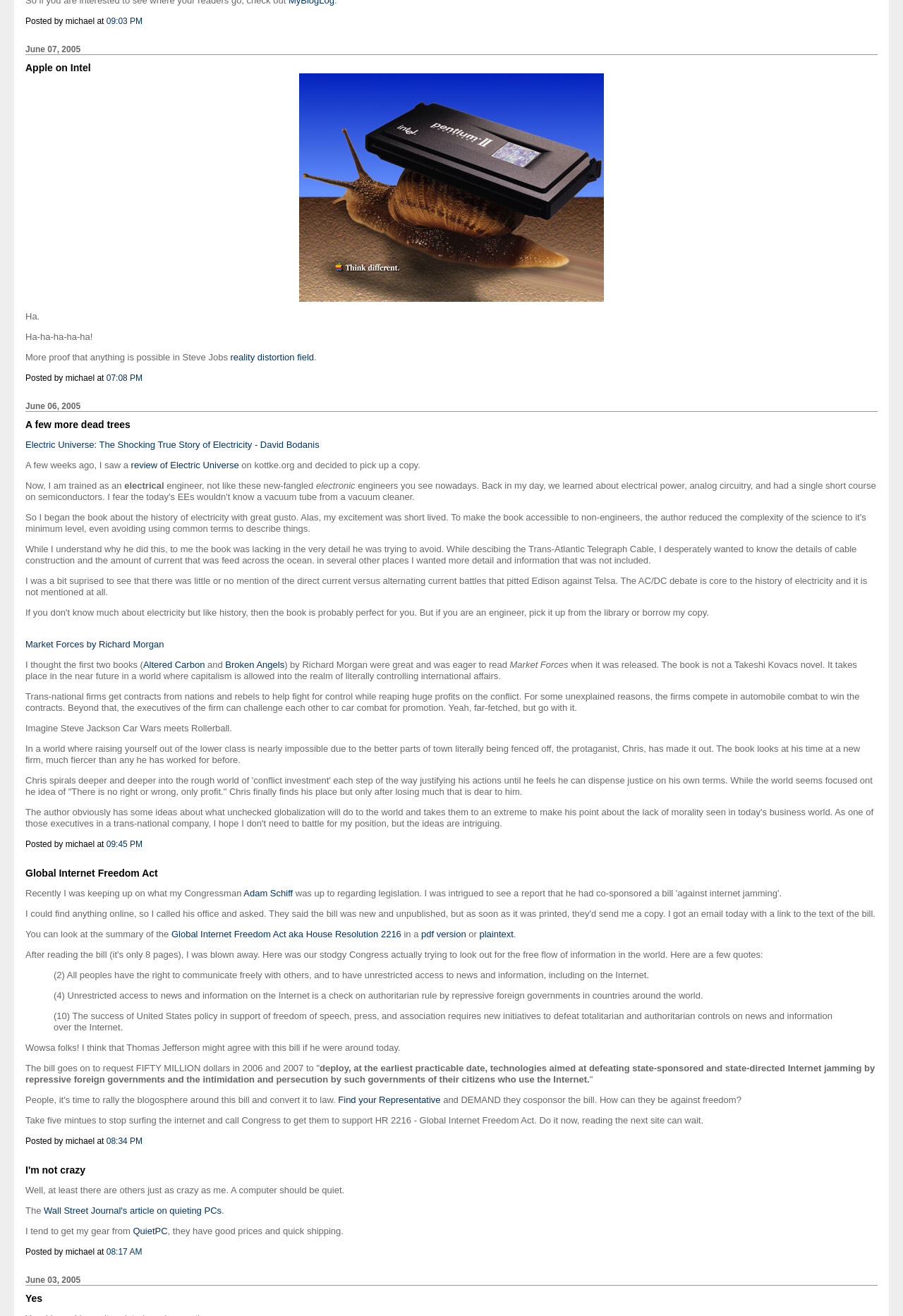Extract the bounding box coordinates for the HTML element that matches this description: "Market Forces by Richard Morgan". The coordinates should be four float numbers between 0 and 1, i.e., [left, top, right, bottom].

[0.028, 0.486, 0.182, 0.494]